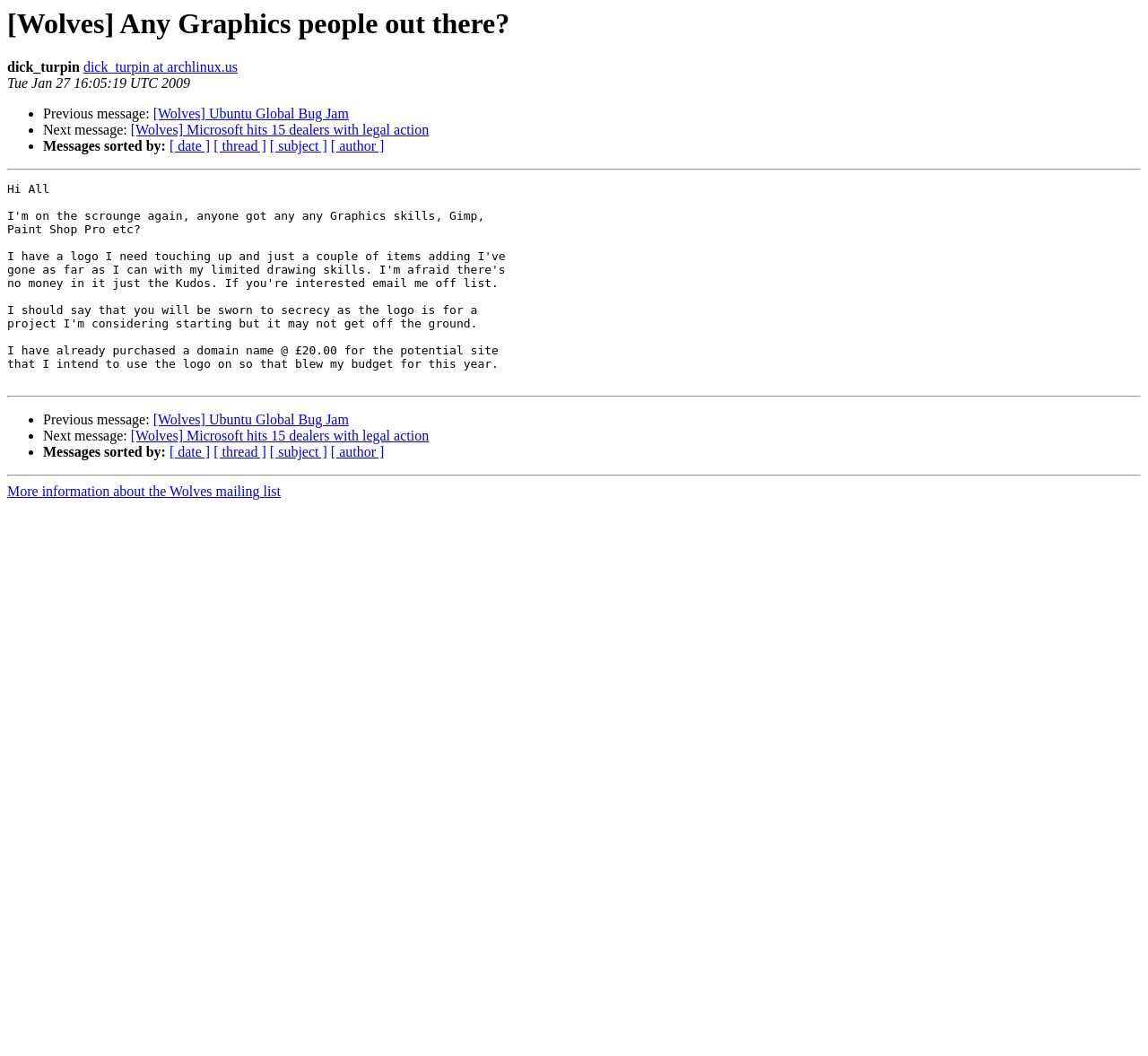With reference to the screenshot, provide a detailed response to the question below:
What is the username of the author?

The username of the author can be found in the static text element 'dick_turpin' located at [0.006, 0.056, 0.069, 0.071].